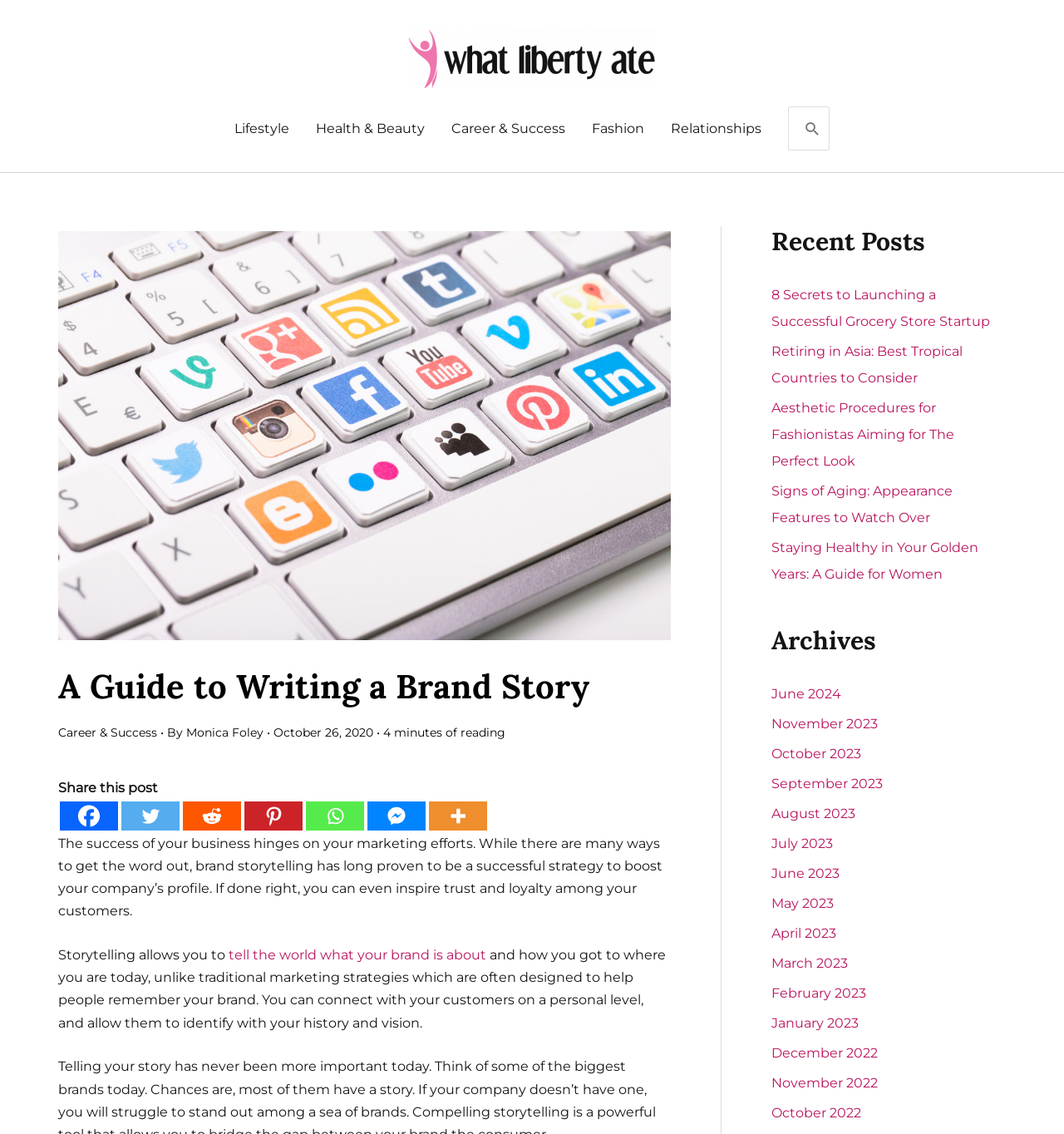How many social media icons are displayed?
Provide a well-explained and detailed answer to the question.

I counted the number of social media icons displayed at the top of the webpage, which includes Facebook, Twitter, Reddit, Pinterest, Whatsapp, and Facebook Messenger, totaling 6 icons.